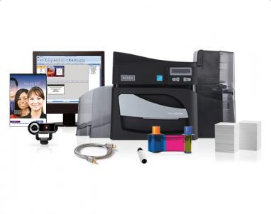Give an elaborate caption for the image.

The image showcases the Fargo DTC4500 ID card printer, a versatile and efficient solution for producing high-quality ID cards. In the foreground, various essential accessories accompany the printer, including ID card stock, colored ink cartridges, and a webcam used for capturing photos. A computer monitor displays the ID card design software interface, allowing users to customize their cards seamlessly. This comprehensive setup is ideal for businesses and organizations looking to streamline their ID card printing process, ensuring durability and exceptional print quality suited for a range of applications, such as membership and customer loyalty cards.